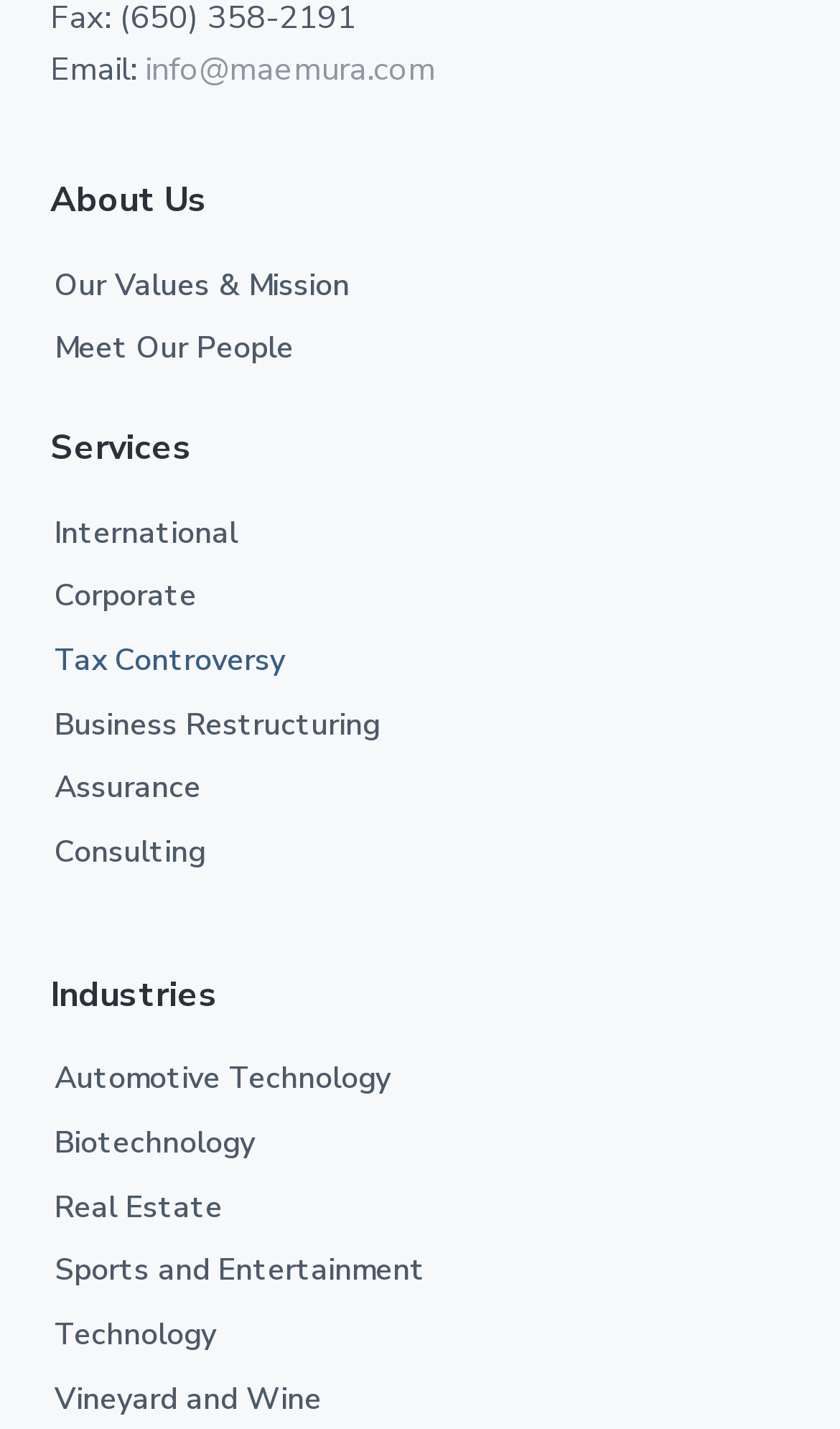Identify the bounding box for the UI element that is described as follows: "info@maemura.com".

[0.173, 0.033, 0.519, 0.063]